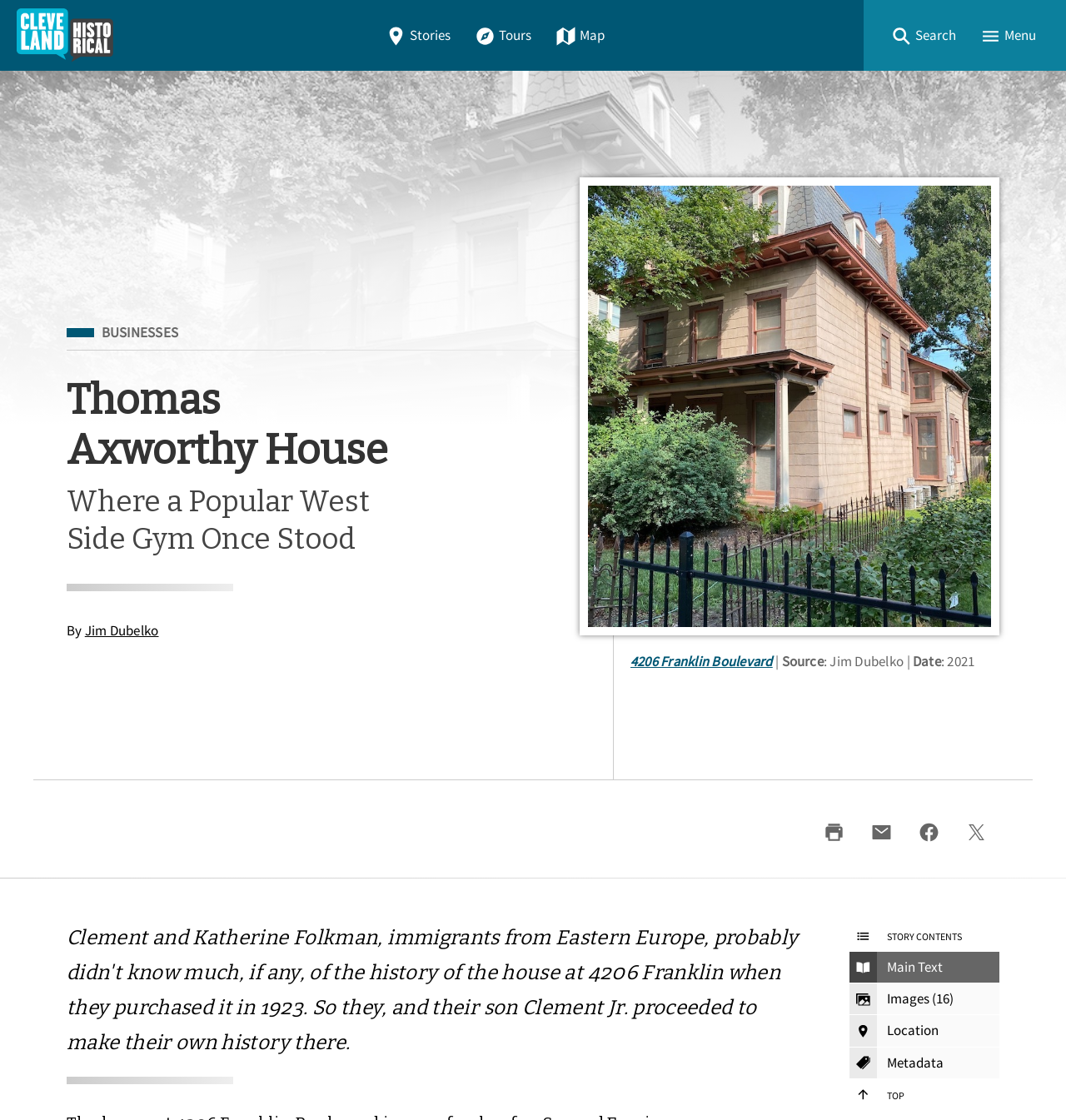Determine the bounding box coordinates of the area to click in order to meet this instruction: "Click the Home link".

[0.0, 0.0, 0.122, 0.063]